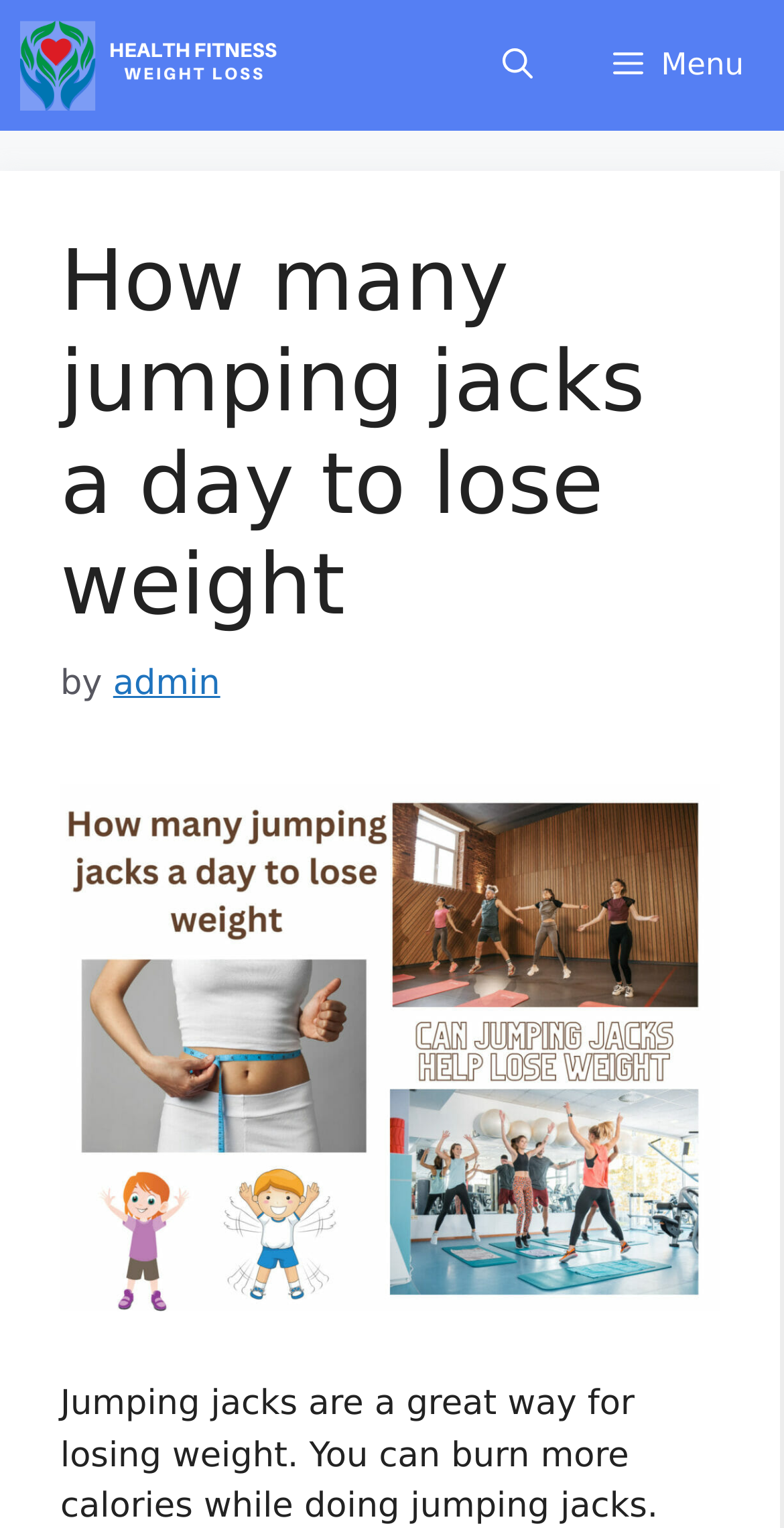Who is the author of the article?
Please provide an in-depth and detailed response to the question.

I determined the author of the article by looking at the static text element that says 'by' and the link element next to it, which contains the text 'admin'.